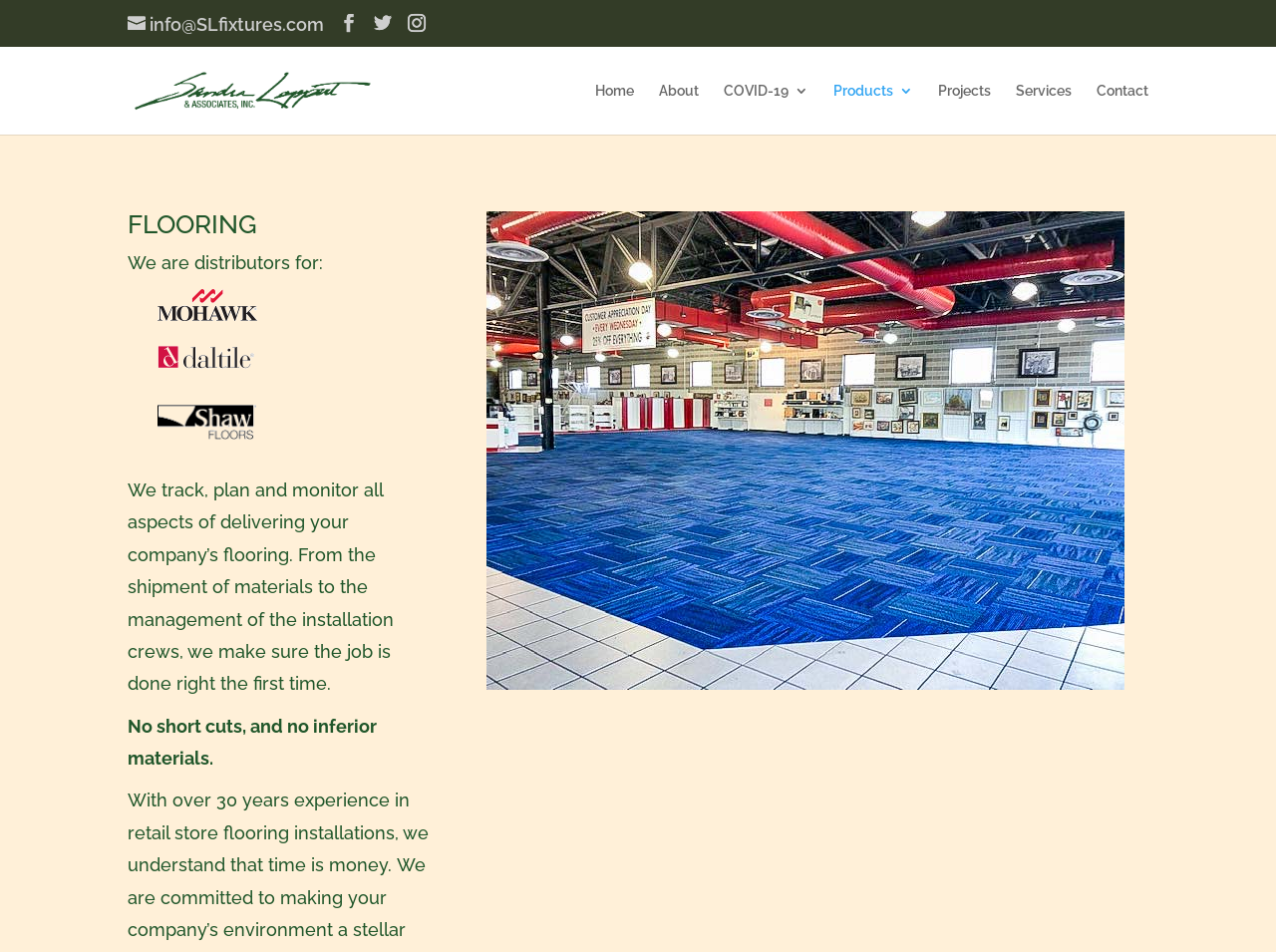Based on the visual content of the image, answer the question thoroughly: What is the purpose of the company?

I found the purpose of the company by looking at the headings and text on the webpage. The headings 'We are distributors for:' and 'We track, plan and monitor all aspects of delivering your company’s flooring.' suggest that the company is a distributor and also provides project management services for flooring projects.